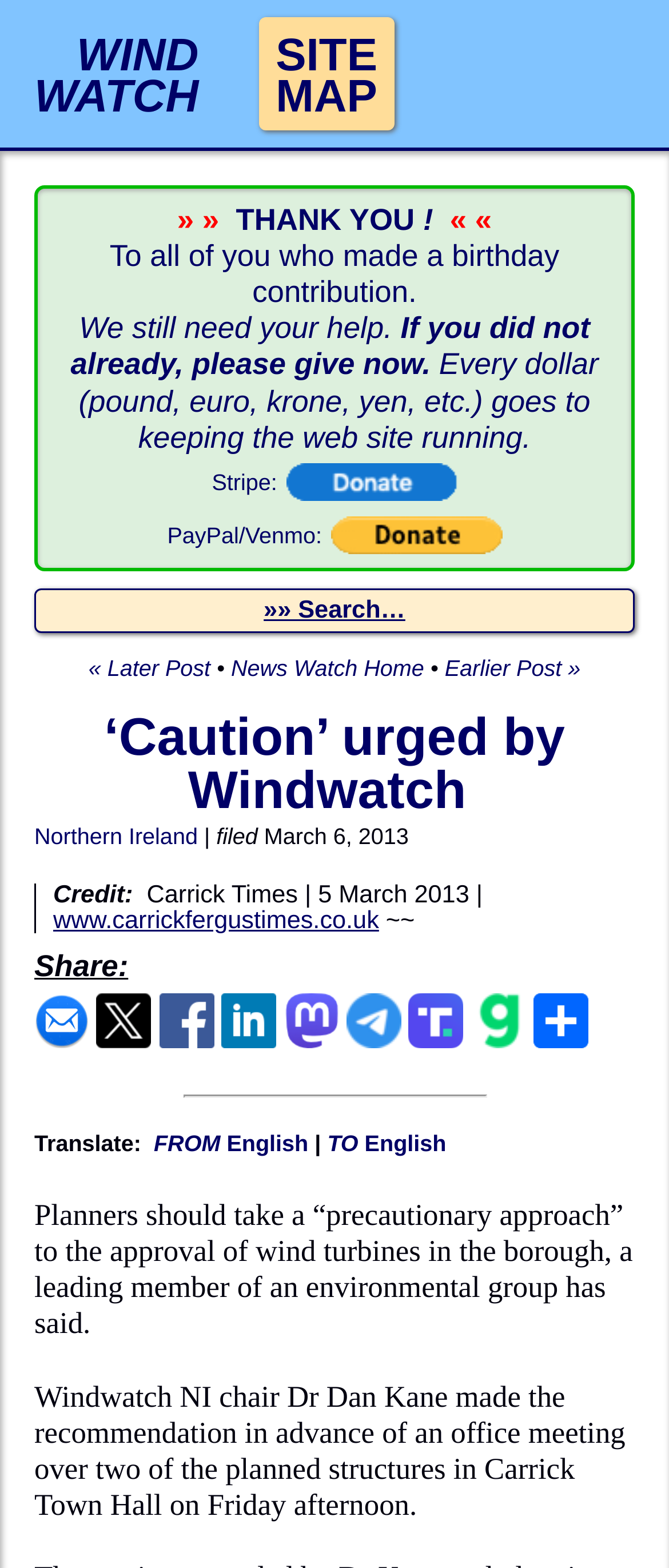What is the name of the environmental group?
Using the visual information, answer the question in a single word or phrase.

Windwatch